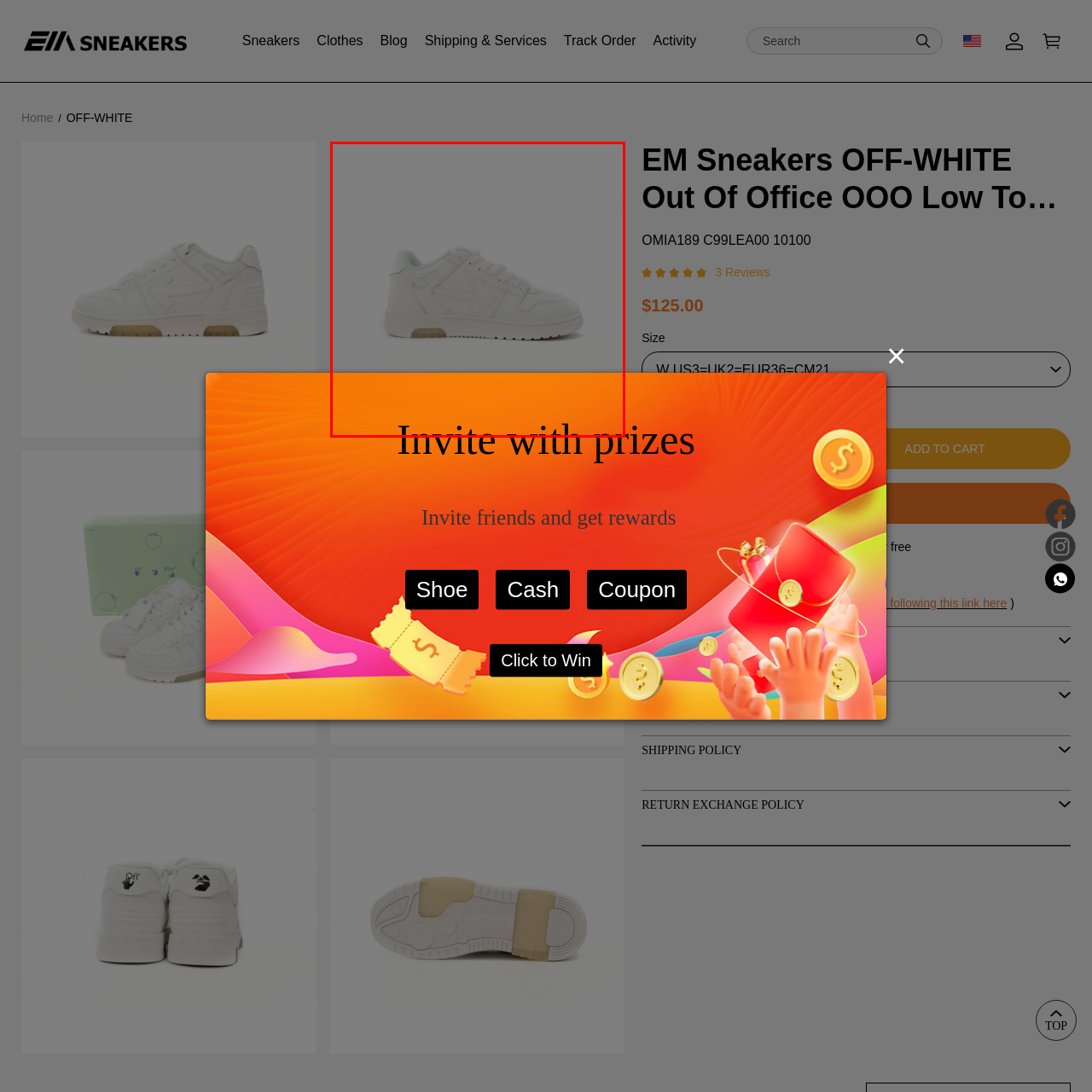Examine the red-bounded region in the image and describe it in detail.

The image showcases a pair of stylish white sneakers, specifically the "OFF-WHITE Out Of Office OOO Low Tops" from EM Sneakers. Characterized by a modern design, these sneakers feature a clean, minimalist aesthetic with subtle branding. The shoes are detailed with a smooth upper and a chunky sole, making them both fashionable and comfortable for everyday wear. The background is muted, emphasizing the sneaker's sleek profile. Additionally, the lower part of the image includes promotional text encouraging viewers to "Invite with prizes," suggesting a campaign aimed at engaging customers with potential rewards. This visual highlights the product while promoting interaction with the brand.